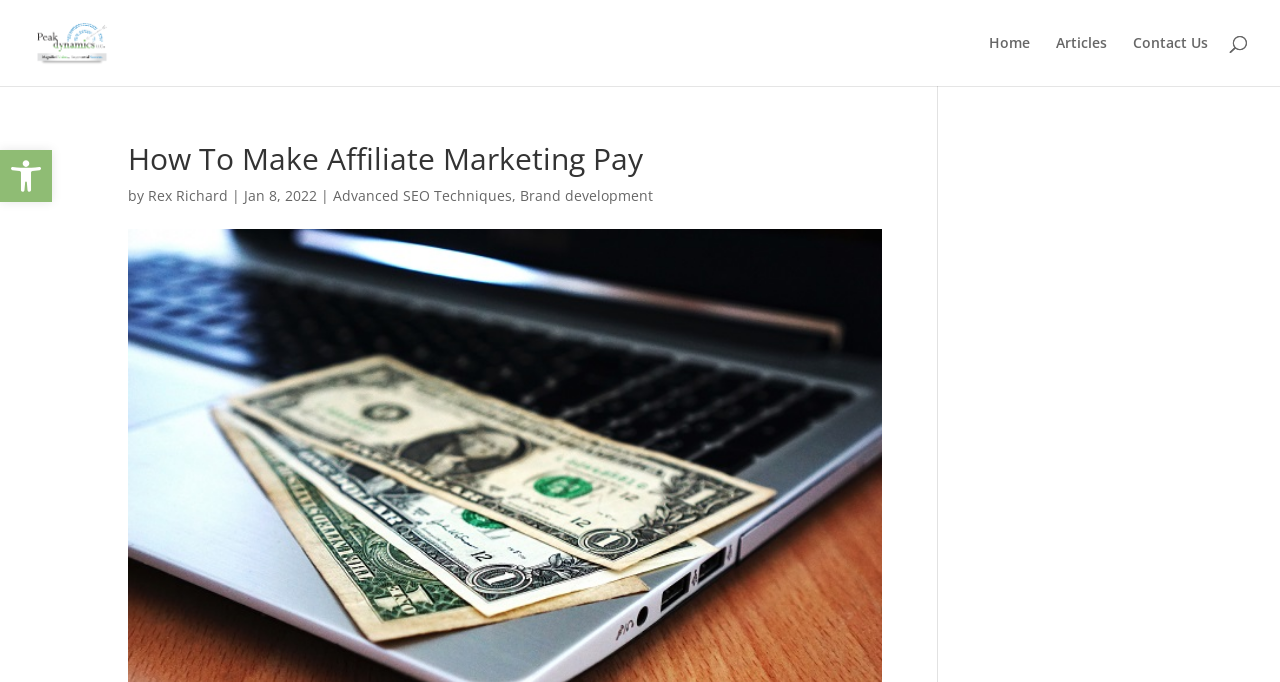Who is the author of this article?
From the screenshot, provide a brief answer in one word or phrase.

Rex Richard